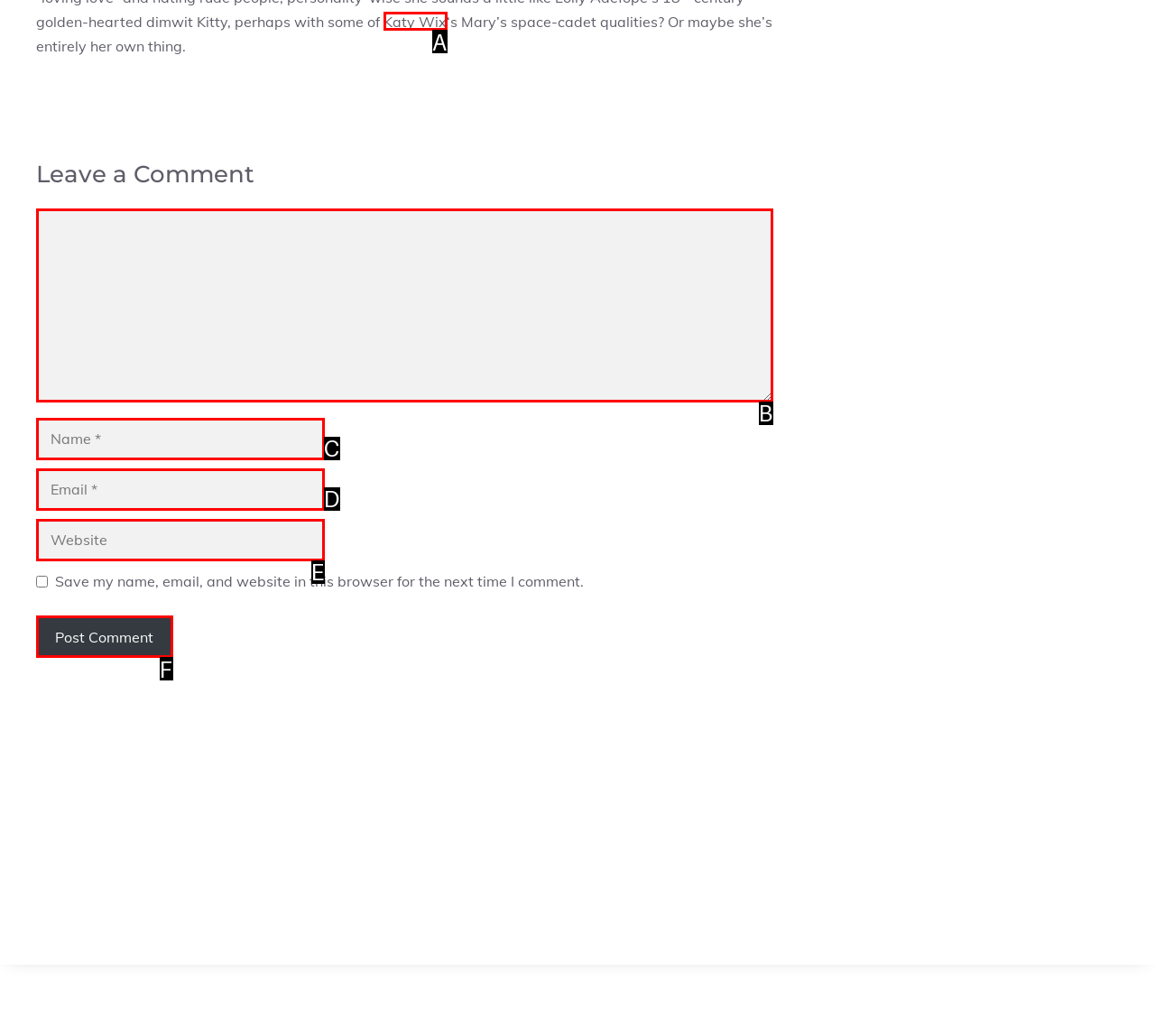From the given choices, determine which HTML element aligns with the description: parent_node: Comment name="comment" Respond with the letter of the appropriate option.

B